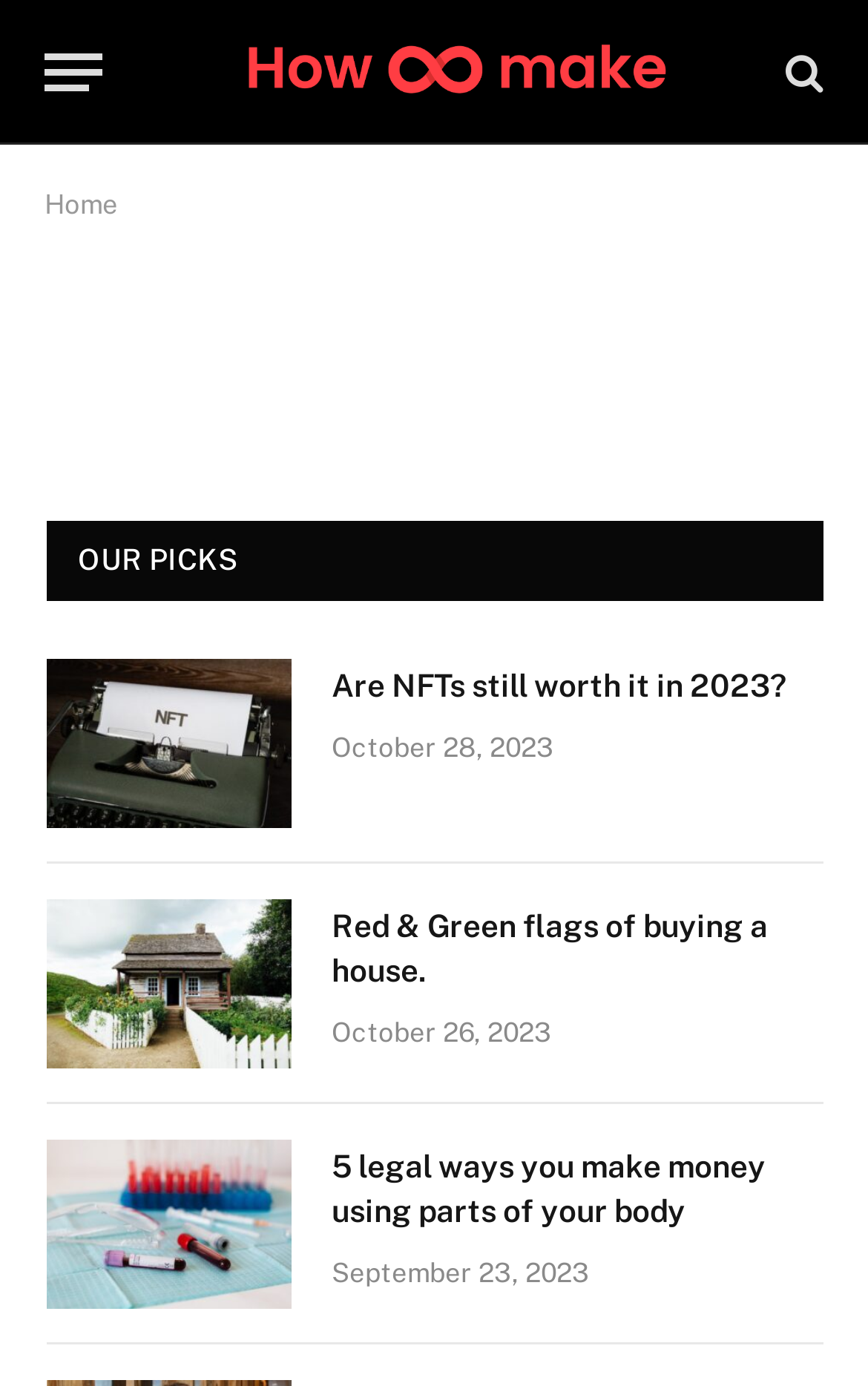Using the format (top-left x, top-left y, bottom-right x, bottom-right y), provide the bounding box coordinates for the described UI element. All values should be floating point numbers between 0 and 1: title="How to make XX"

[0.195, 0.0, 0.856, 0.104]